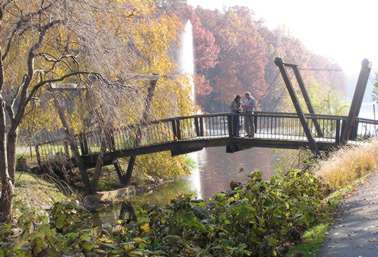What is the purpose of the fountain in the background?
Based on the image, give a one-word or short phrase answer.

Adds tranquility